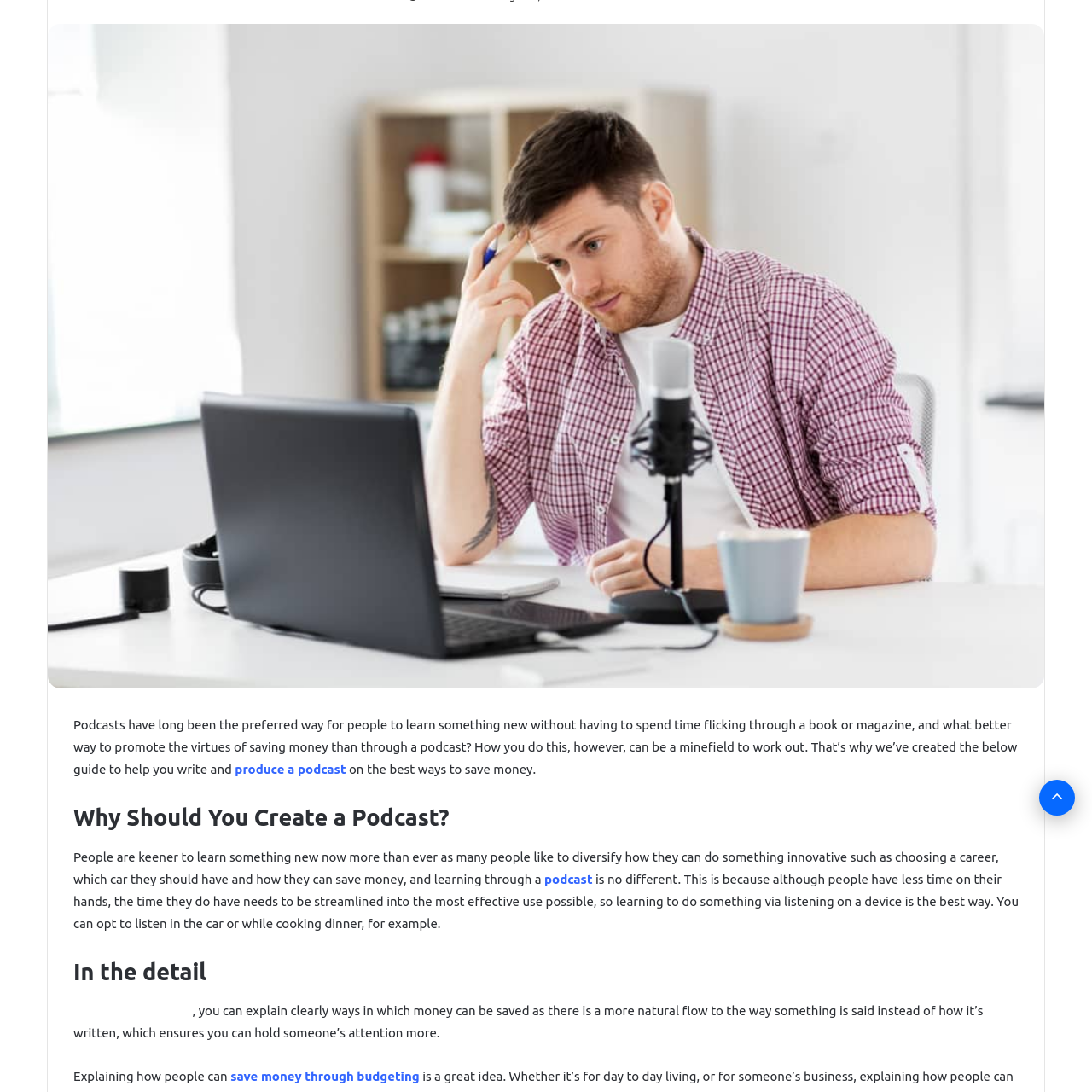What is the purpose of the podcast?  
Look closely at the image marked by the red border and give a detailed response rooted in the visual details found within the image.

The caption states that the image illustrates the concept of podcasting as a modern and effective medium for disseminating knowledge and ideas, which implies that the purpose of the podcast is to share knowledge and ideas with the audience.